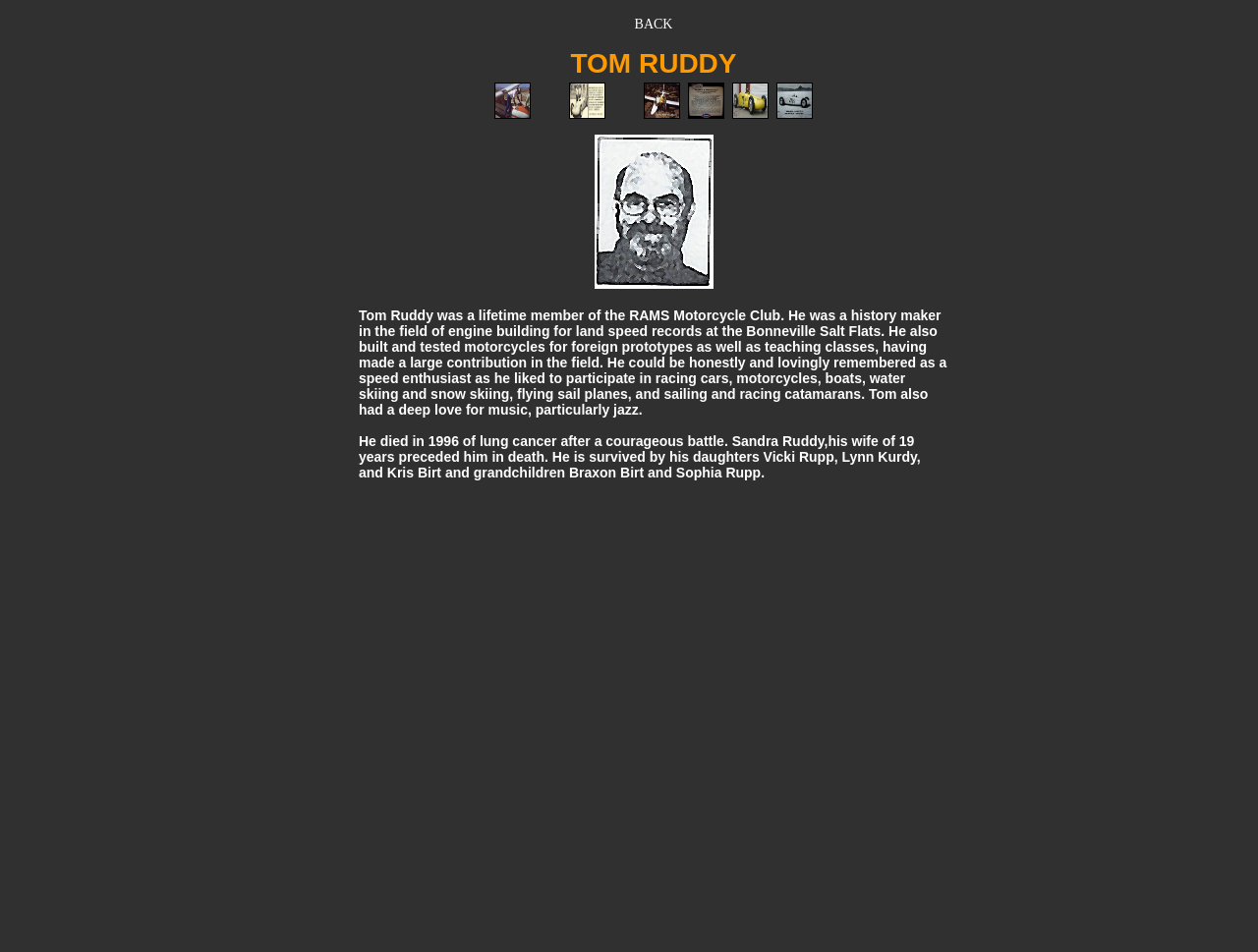Answer the question below in one word or phrase:
How many images are on the webpage?

7